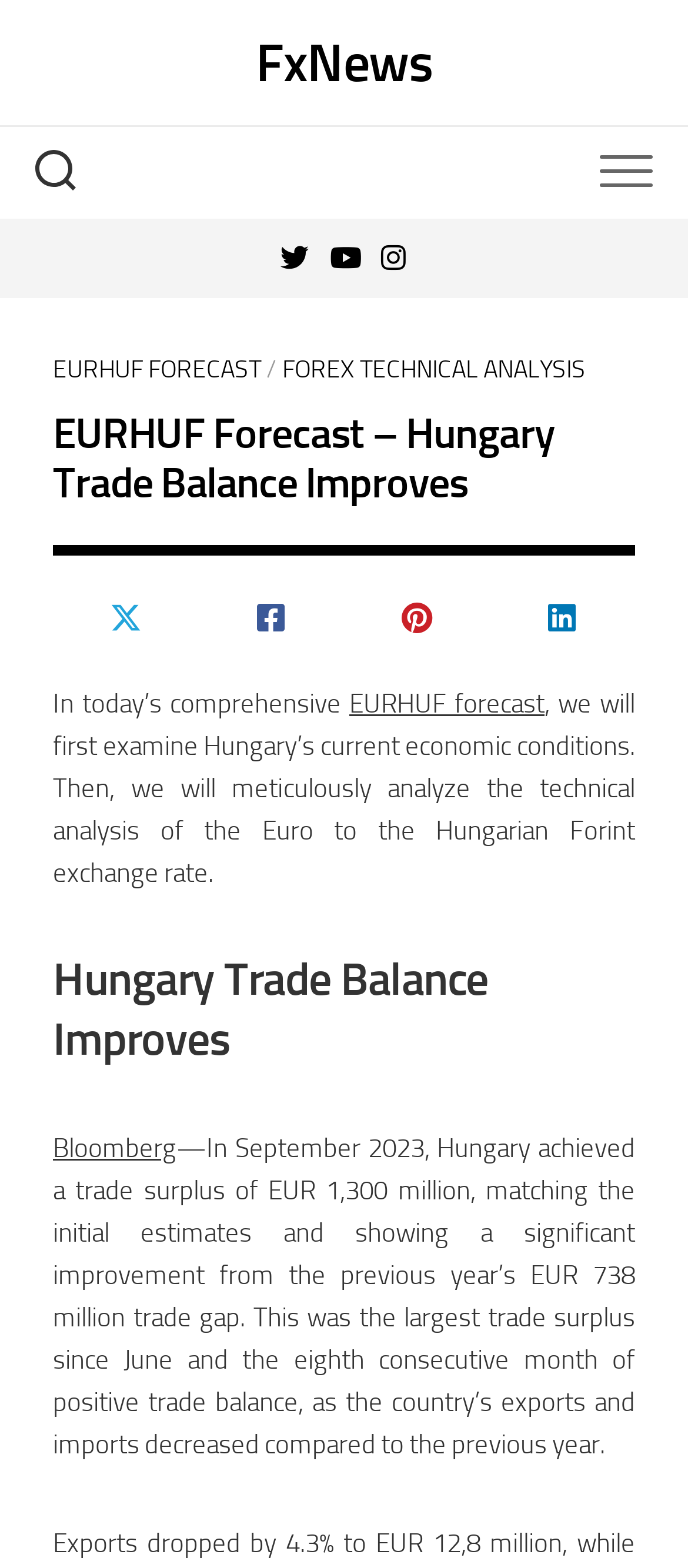What is the purpose of this webpage?
Using the image, provide a concise answer in one word or a short phrase.

To provide EURHUF forecast